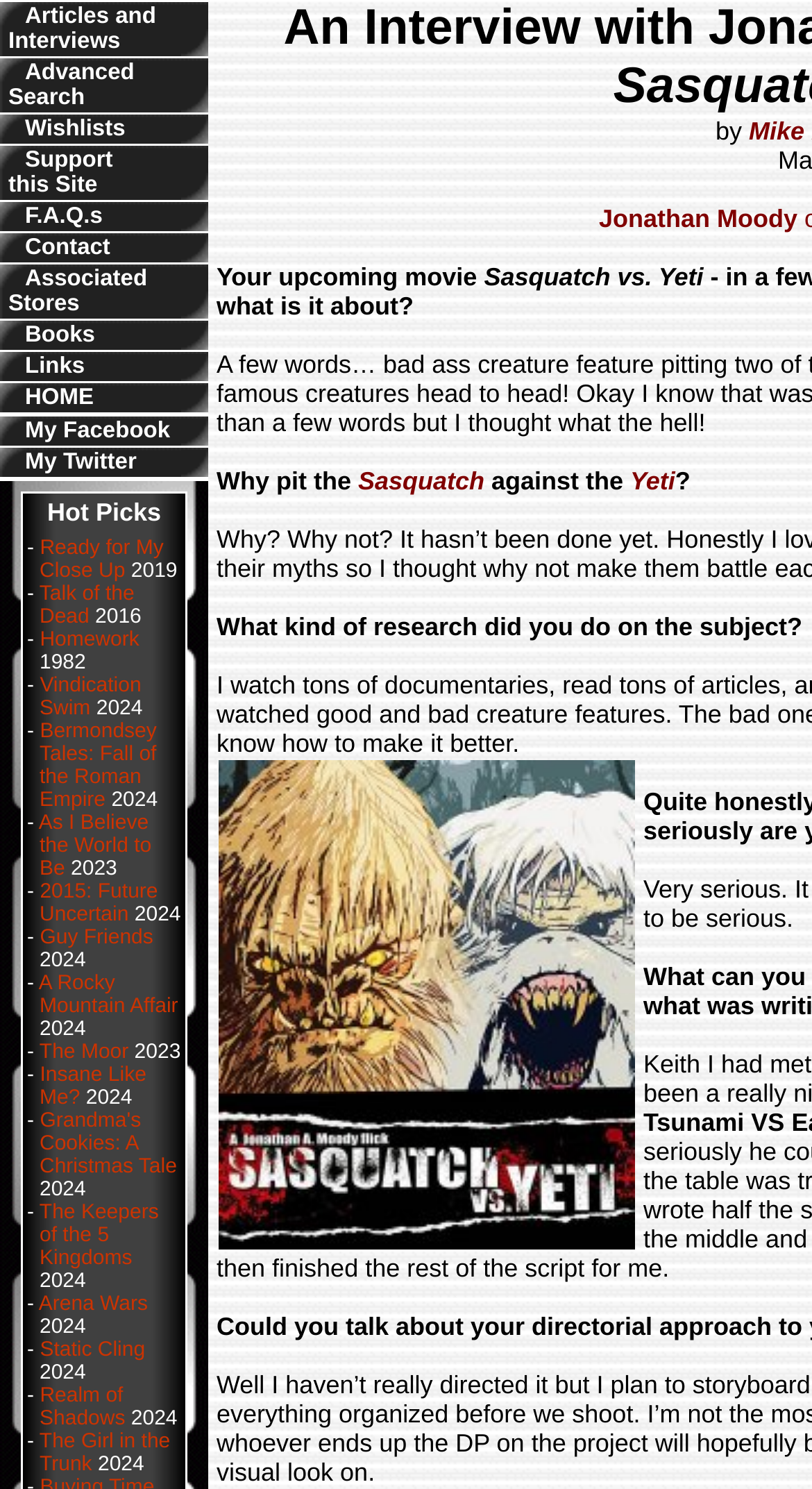Predict the bounding box of the UI element based on the description: "Associated Stores". The coordinates should be four float numbers between 0 and 1, formatted as [left, top, right, bottom].

[0.01, 0.179, 0.181, 0.213]